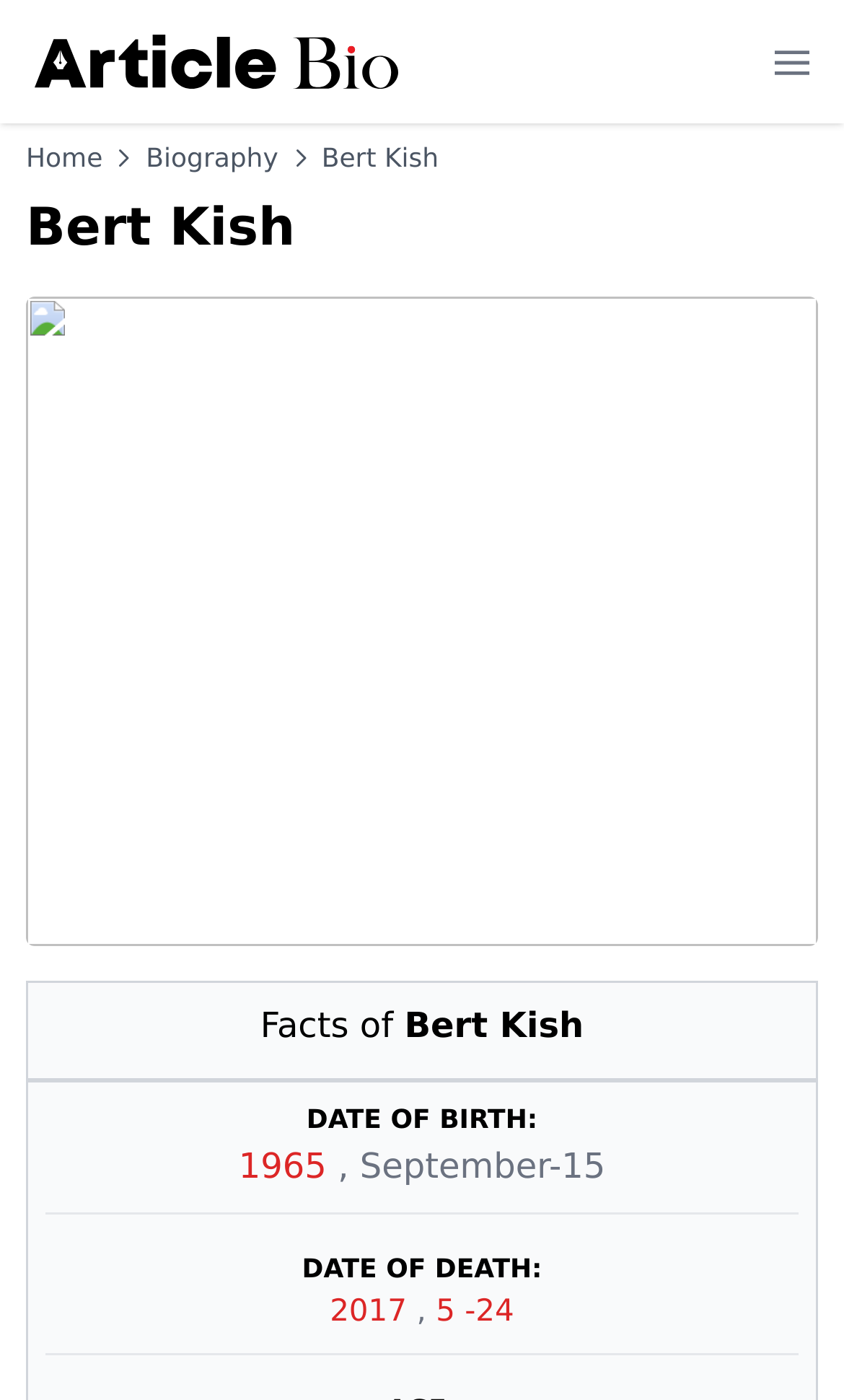Find the bounding box coordinates of the clickable region needed to perform the following instruction: "View Bert Kish's biography". The coordinates should be provided as four float numbers between 0 and 1, i.e., [left, top, right, bottom].

[0.173, 0.101, 0.33, 0.125]